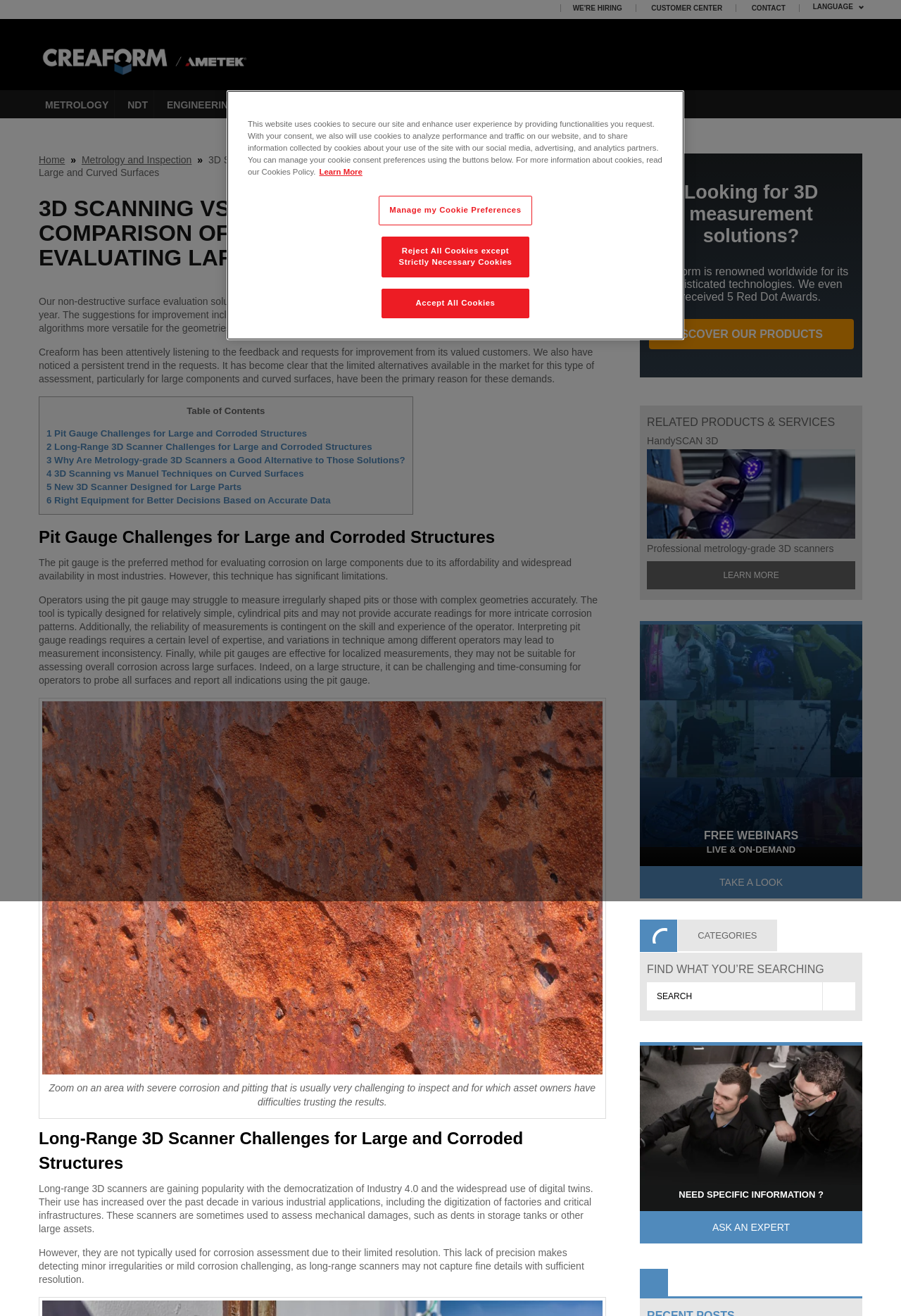Please provide the bounding box coordinates for the element that needs to be clicked to perform the instruction: "View the cart". The coordinates must consist of four float numbers between 0 and 1, formatted as [left, top, right, bottom].

None